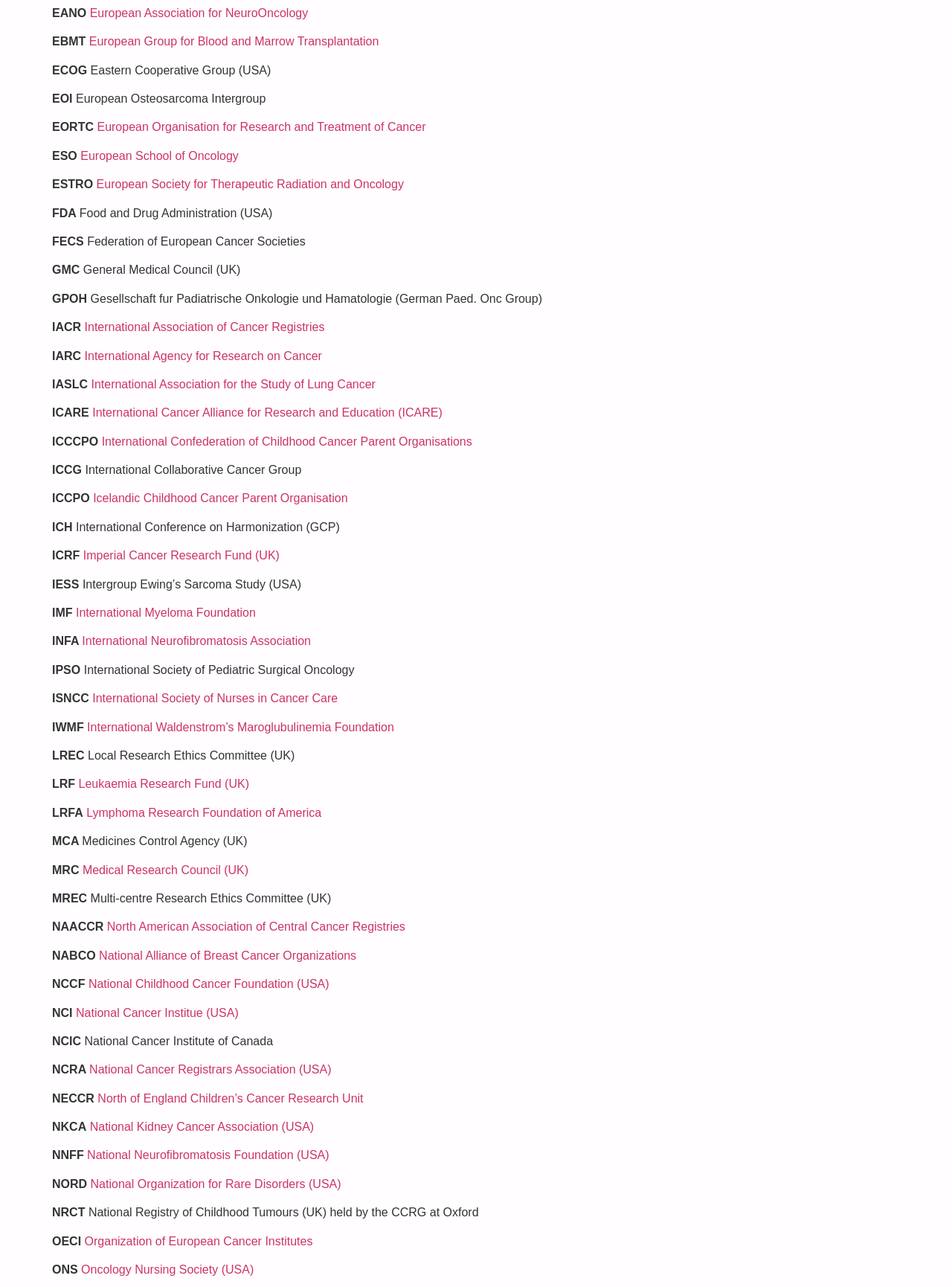Please identify the bounding box coordinates of the clickable element to fulfill the following instruction: "Visit European Organisation for Research and Treatment of Cancer". The coordinates should be four float numbers between 0 and 1, i.e., [left, top, right, bottom].

[0.102, 0.094, 0.447, 0.104]